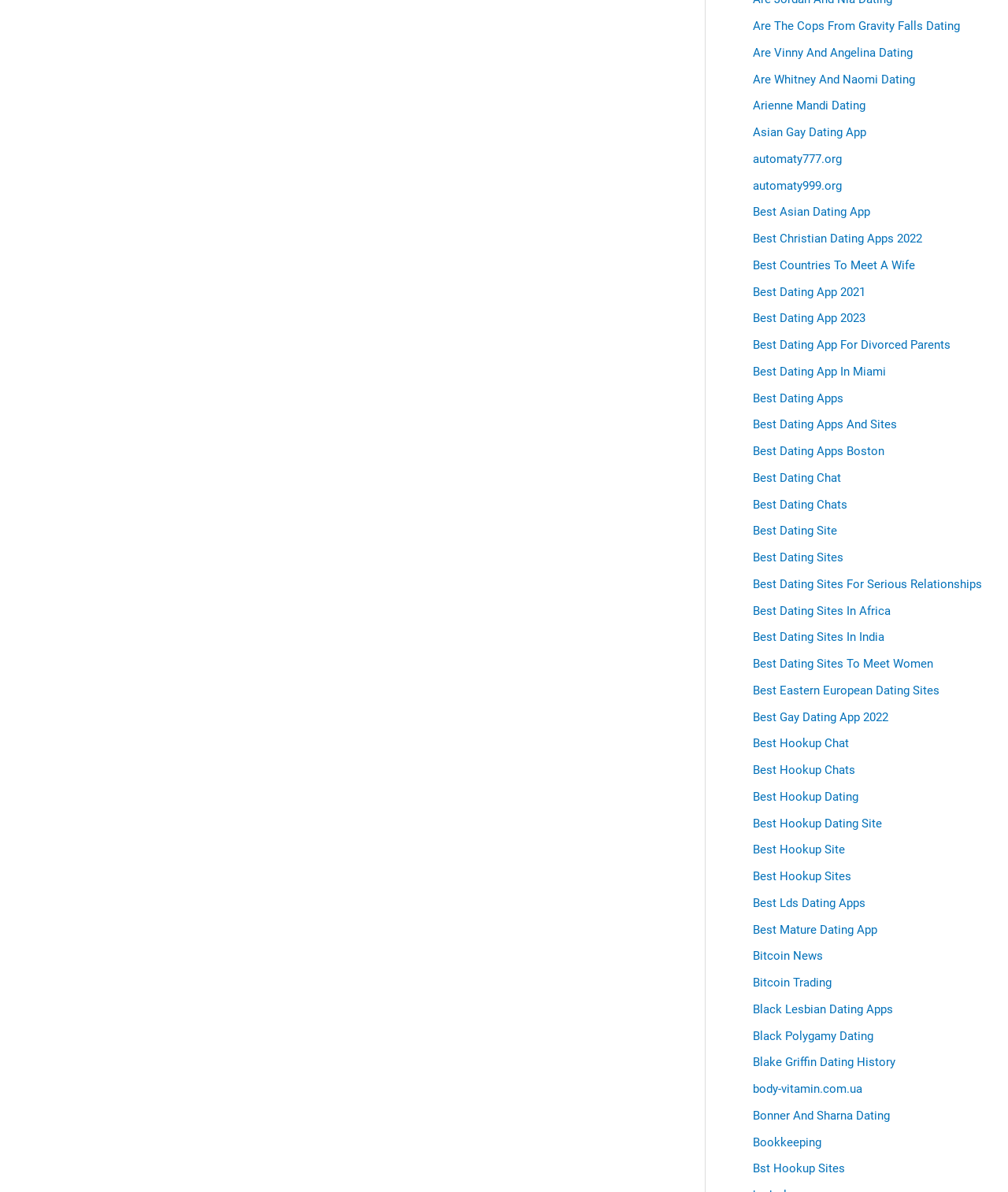Answer the question with a single word or phrase: 
How many links are on the webpage?

69